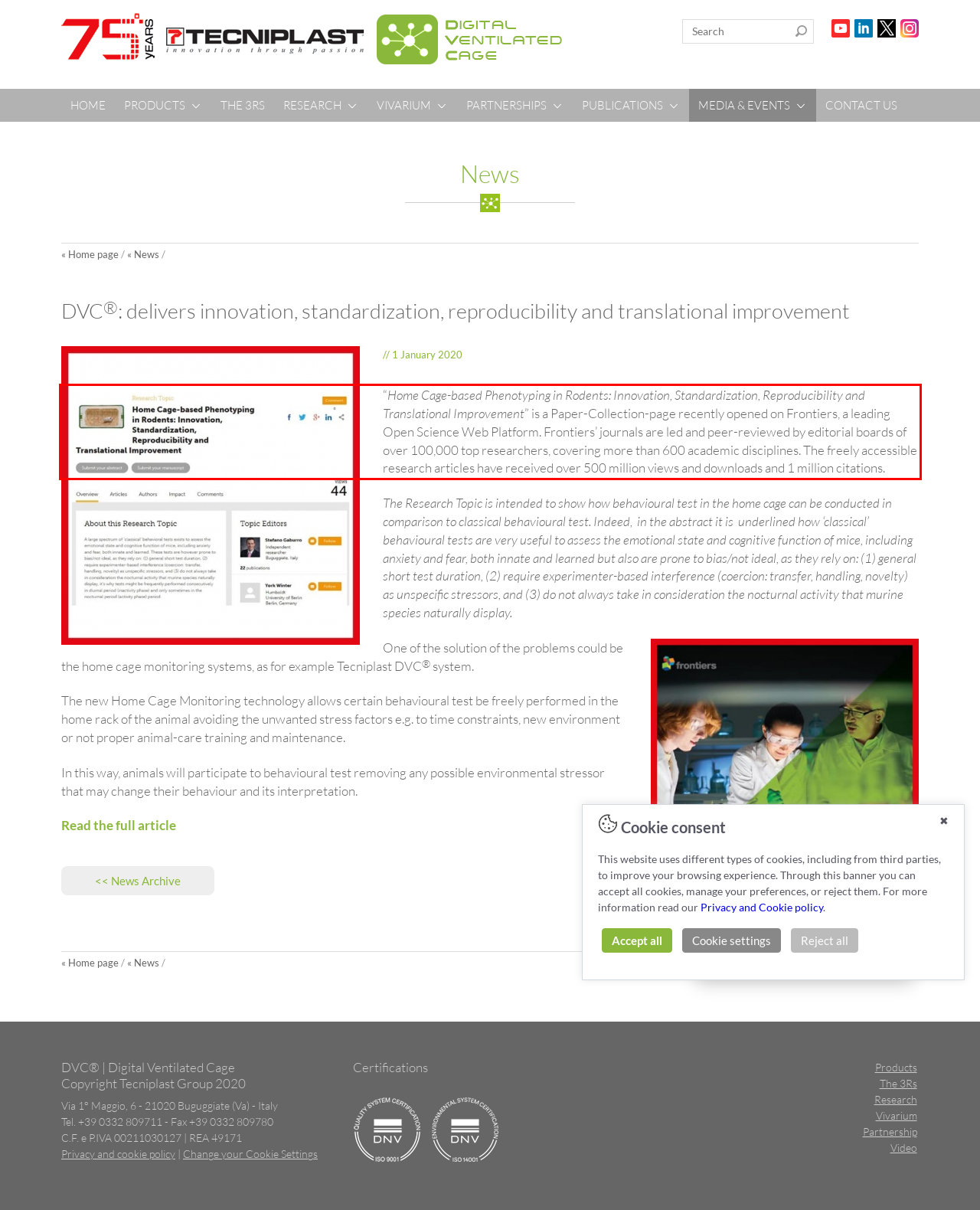Examine the webpage screenshot, find the red bounding box, and extract the text content within this marked area.

“Home Cage-based Phenotyping in Rodents: Innovation, Standardization, Reproducibility and Translational Improvement” is a Paper-Collection-page recently opened on Frontiers, a leading Open Science Web Platform. Frontiers’ journals are led and peer-reviewed by editorial boards of over 100,000 top researchers, covering more than 600 academic disciplines. The freely accessible research articles have received over 500 million views and downloads and 1 million citations.